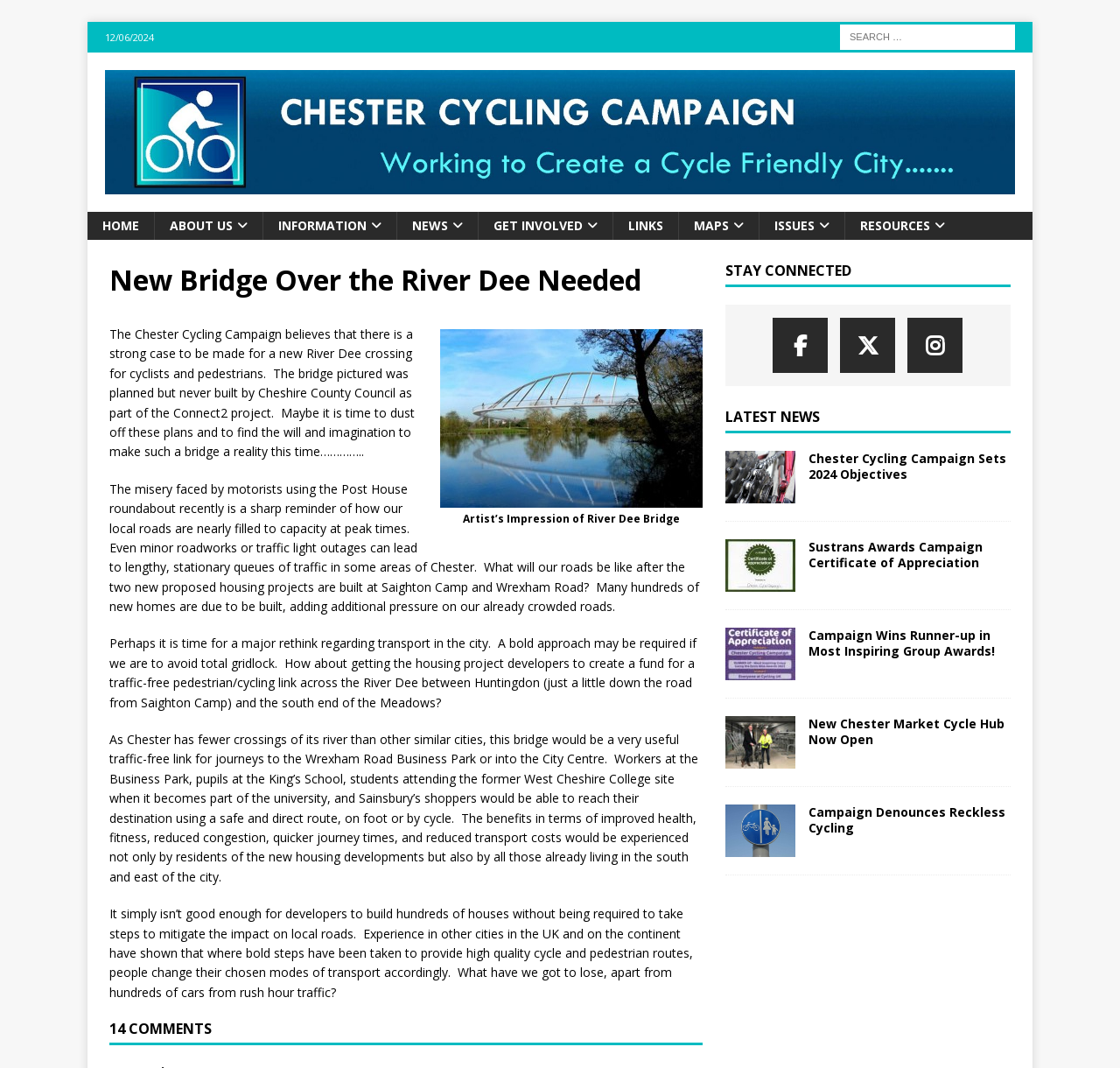Provide a one-word or one-phrase answer to the question:
What is the purpose of the 'Post Comment' button?

To submit a comment